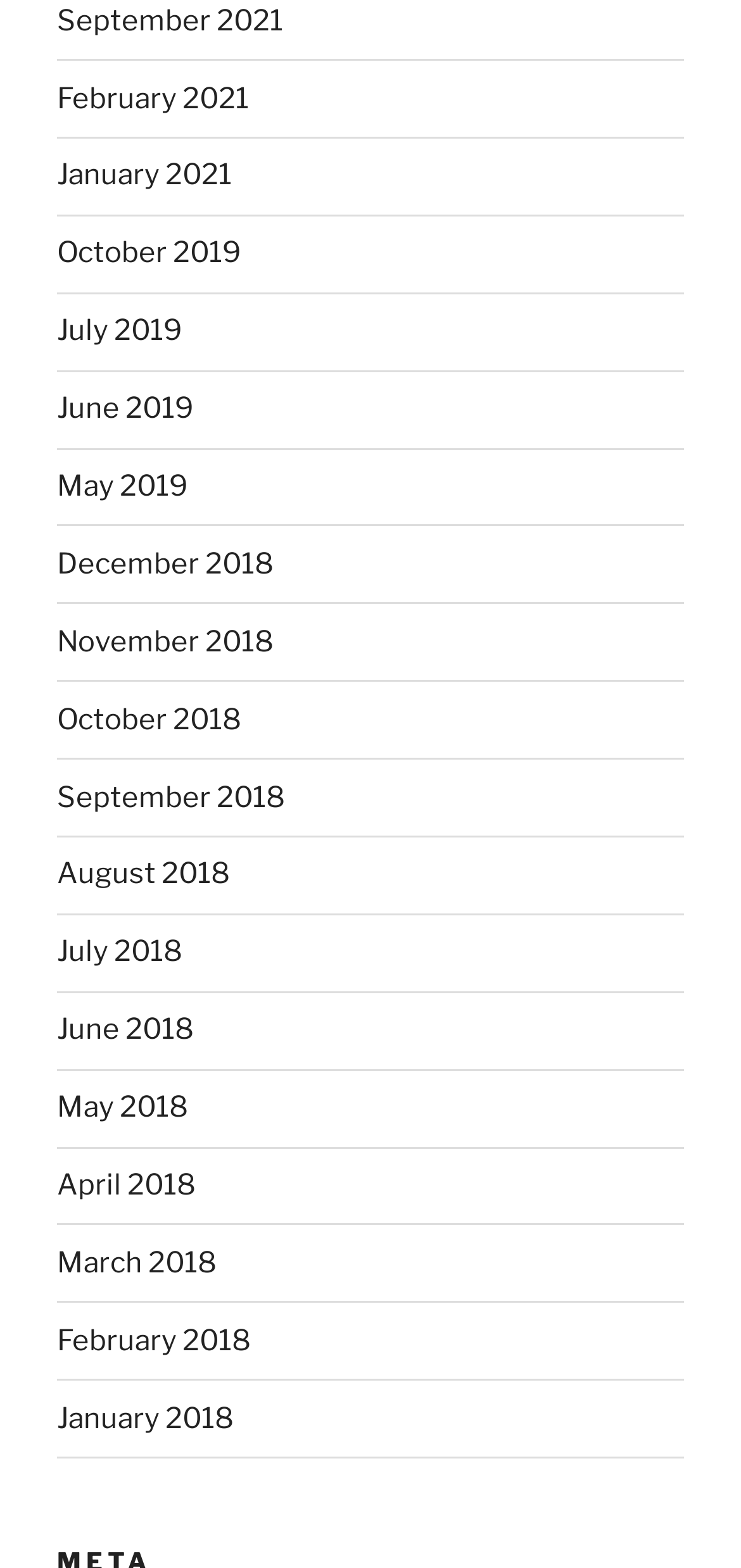What is the most recent month listed?
Please provide a single word or phrase in response based on the screenshot.

September 2021